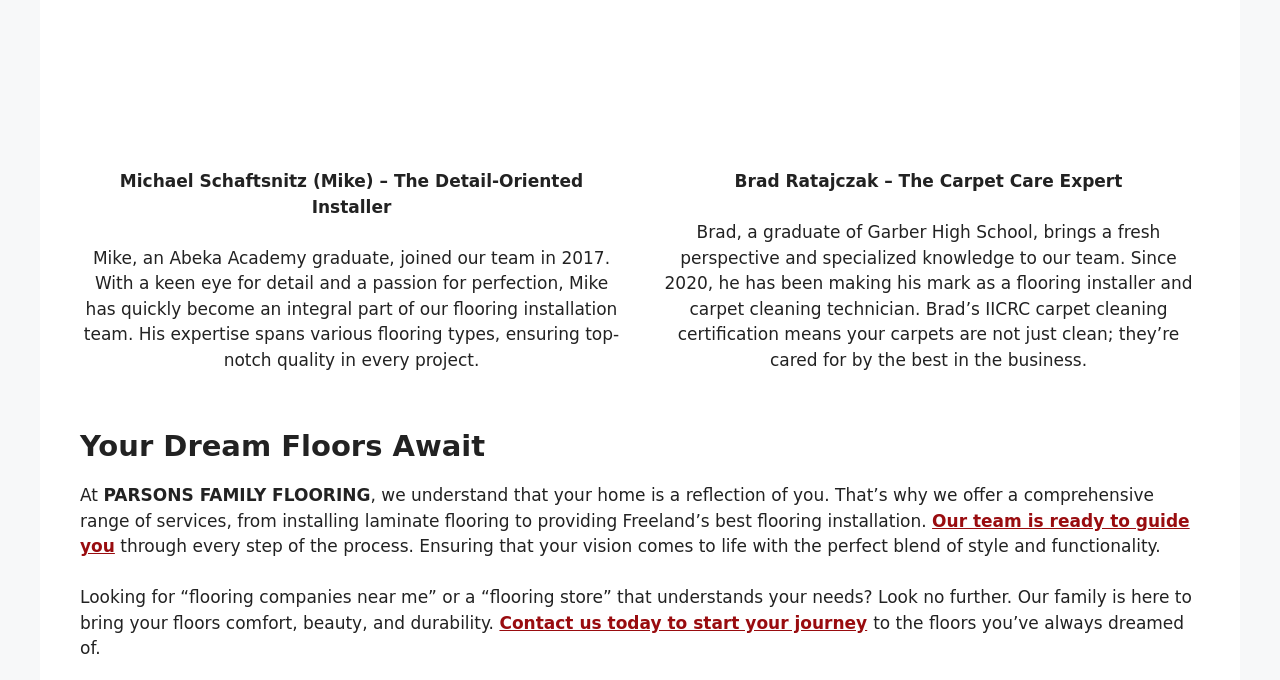Give a short answer to this question using one word or a phrase:
How can I start my flooring journey?

Contact us today